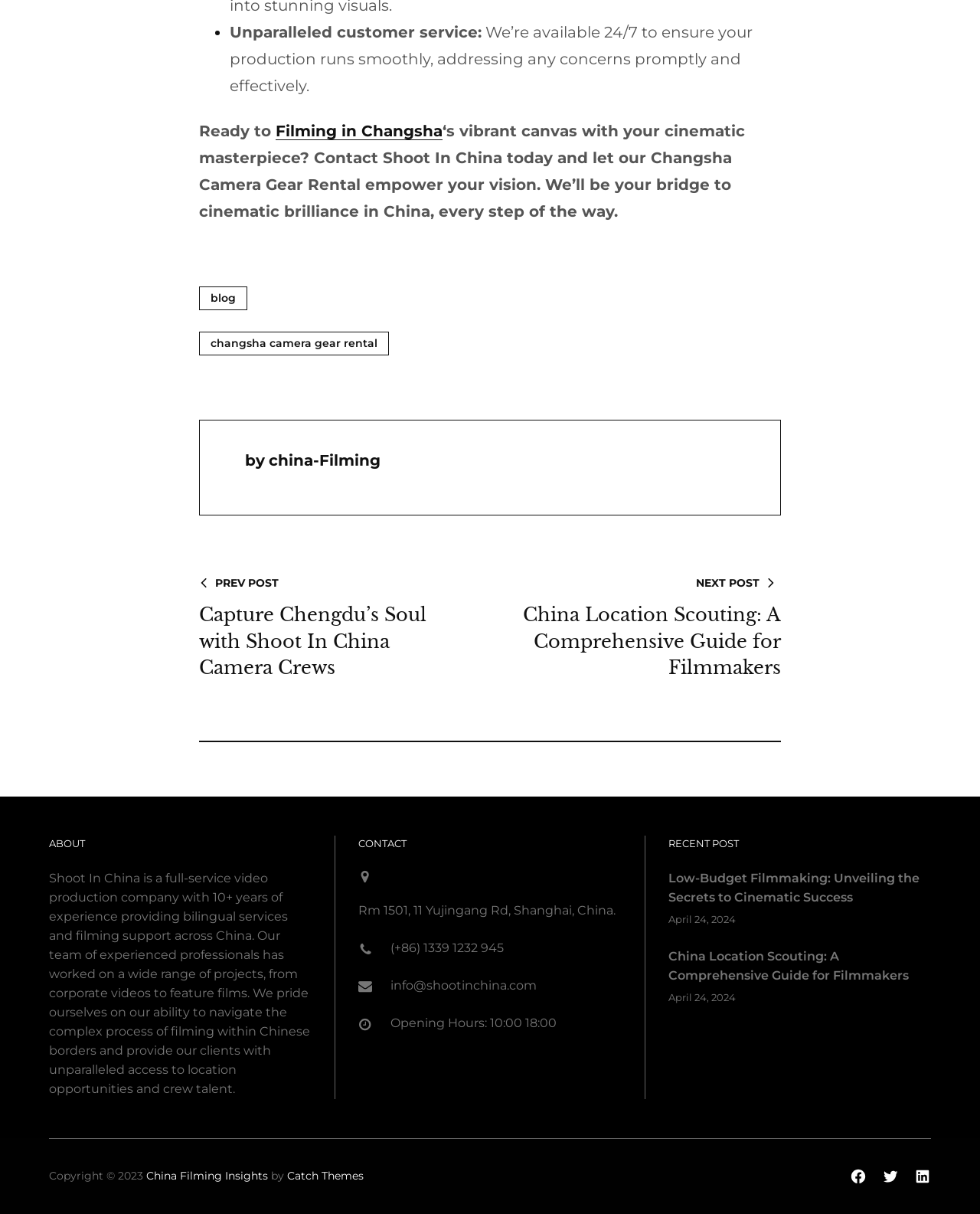Locate the bounding box coordinates of the element to click to perform the following action: 'Search for extensions'. The coordinates should be given as four float values between 0 and 1, in the form of [left, top, right, bottom].

None